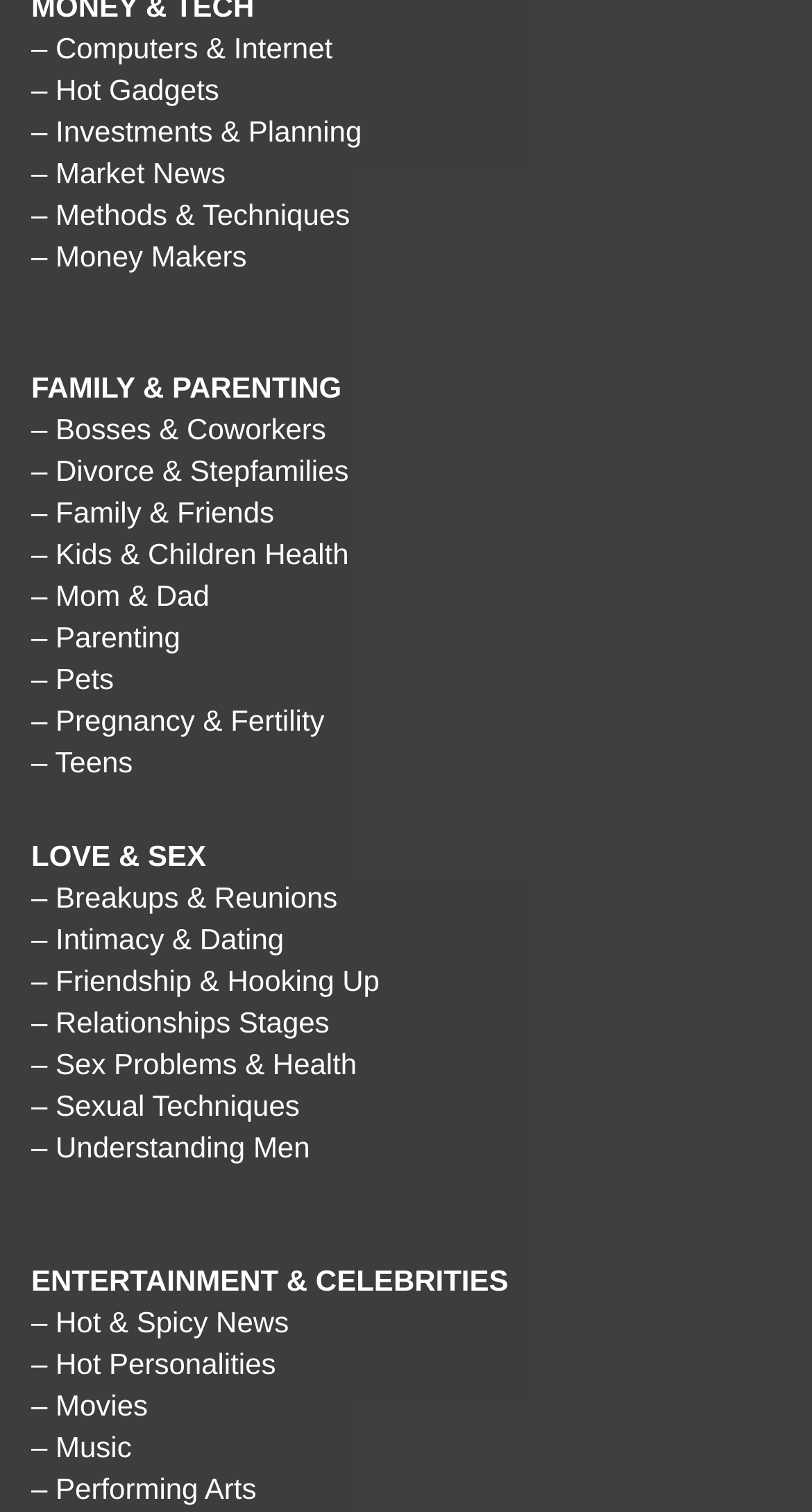What is the last sub-link under ENTERTAINMENT & CELEBRITIES?
Provide a thorough and detailed answer to the question.

By analyzing the webpage, I can see that the last sub-link under the ENTERTAINMENT & CELEBRITIES category is '– Performing Arts', which is located at coordinates [0.038, 0.973, 0.316, 0.995].